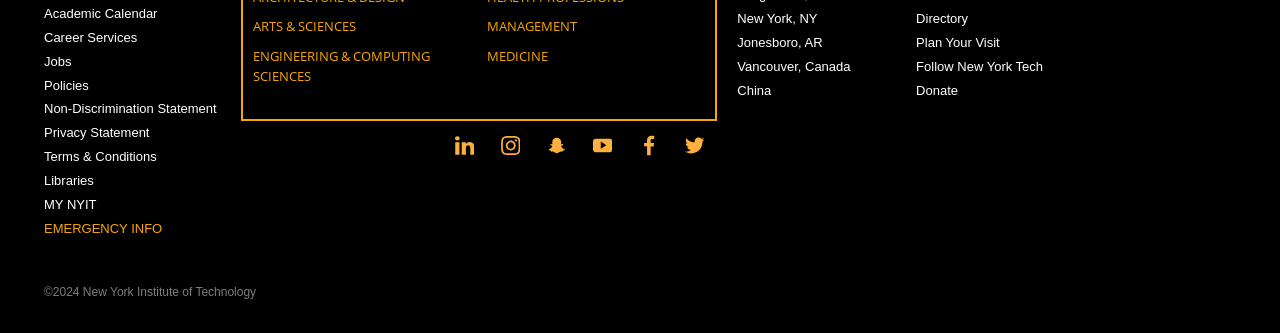Please answer the following question using a single word or phrase: 
What is the last link in the first column?

EMERGENCY INFO